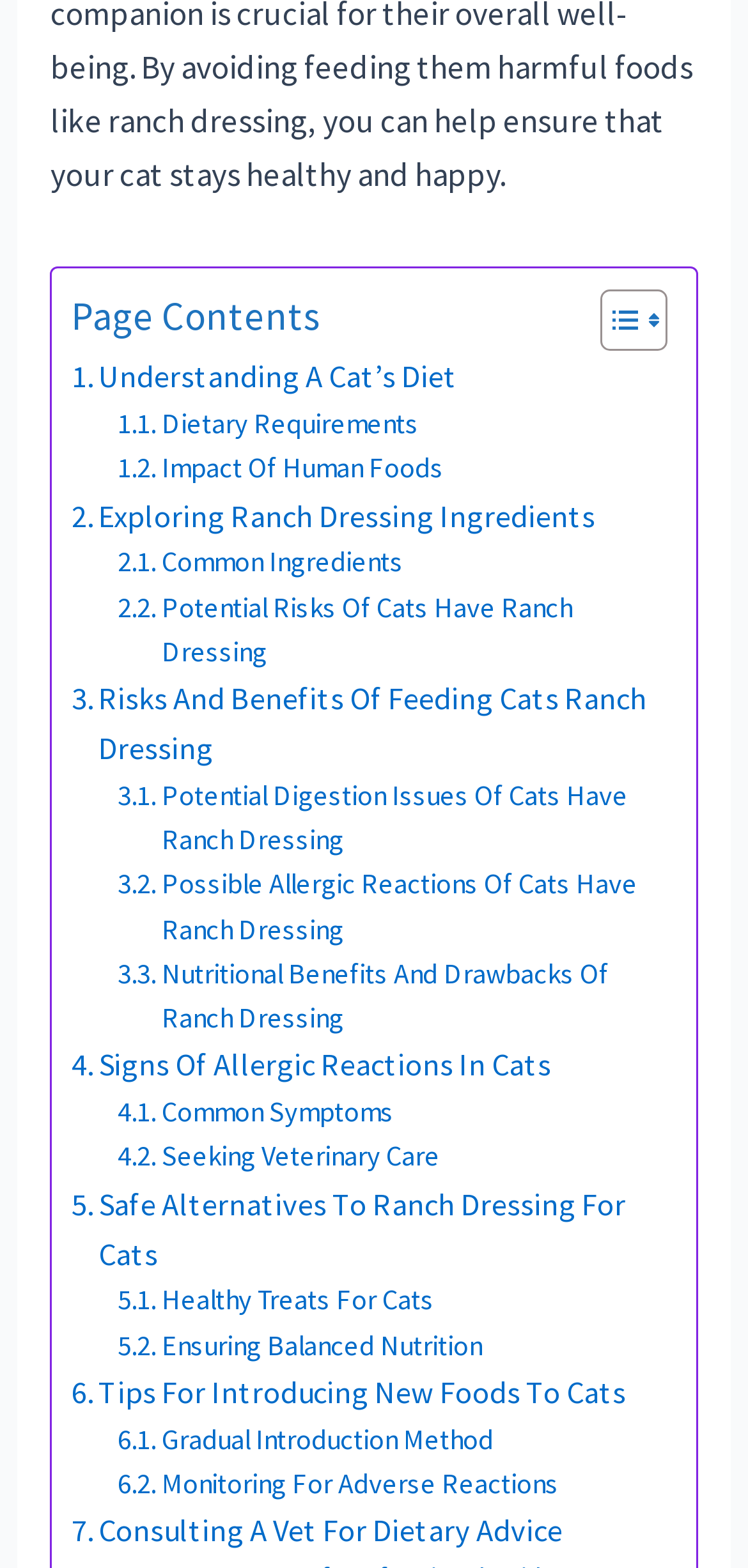What is the purpose of the 'Toggle Table of Content' link?
Based on the visual content, answer with a single word or a brief phrase.

To show/hide table of content